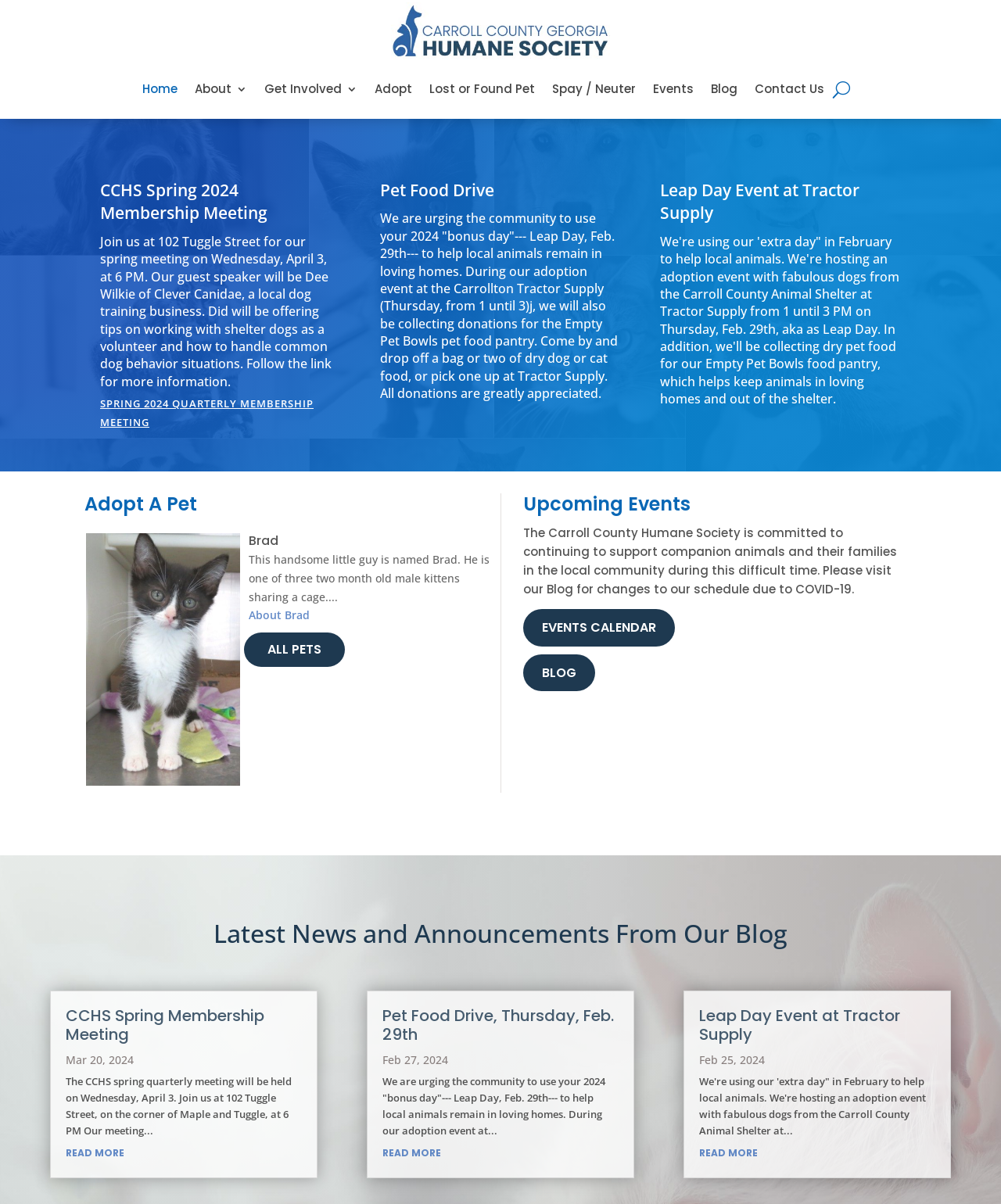Locate the UI element described by read more and provide its bounding box coordinates. Use the format (top-left x, top-left y, bottom-right x, bottom-right y) with all values as floating point numbers between 0 and 1.

[0.382, 0.951, 0.618, 0.966]